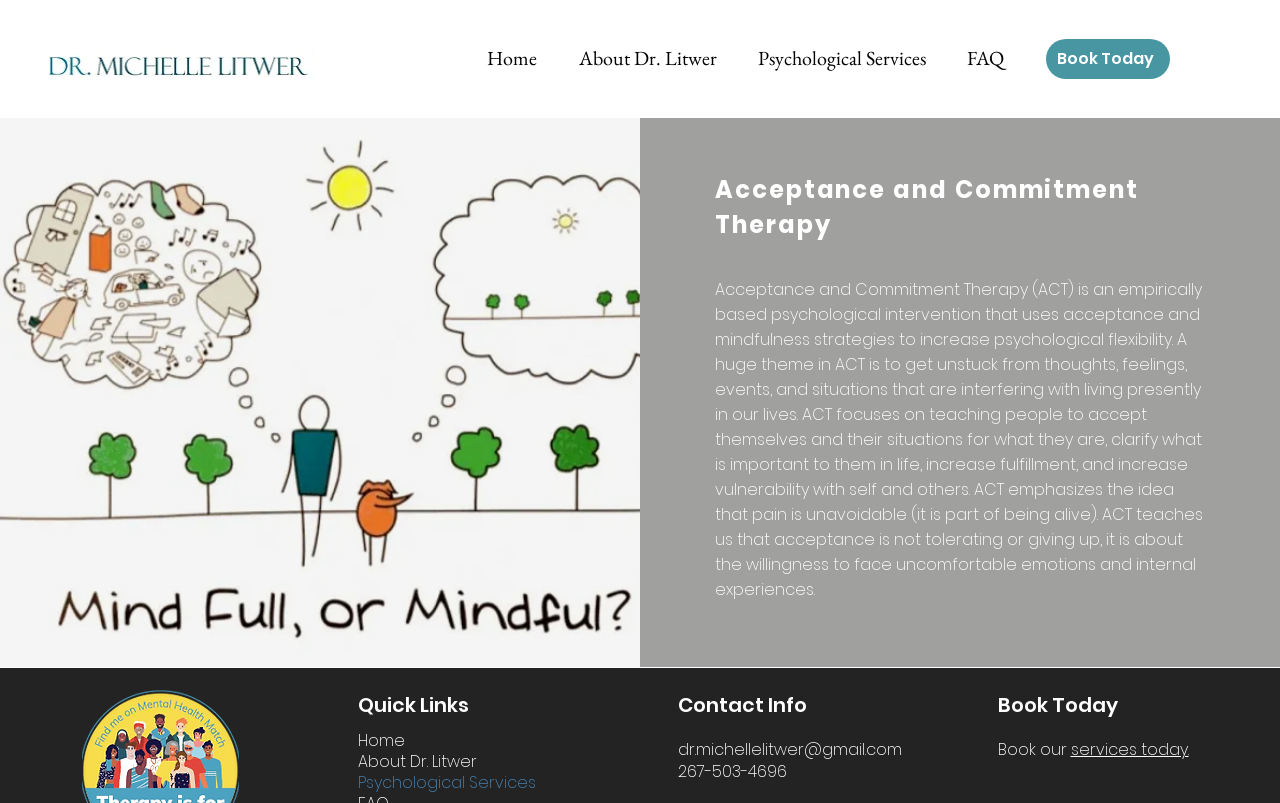Using the provided element description, identify the bounding box coordinates as (top-left x, top-left y, bottom-right x, bottom-right y). Ensure all values are between 0 and 1. Description: Book Today

[0.817, 0.049, 0.914, 0.098]